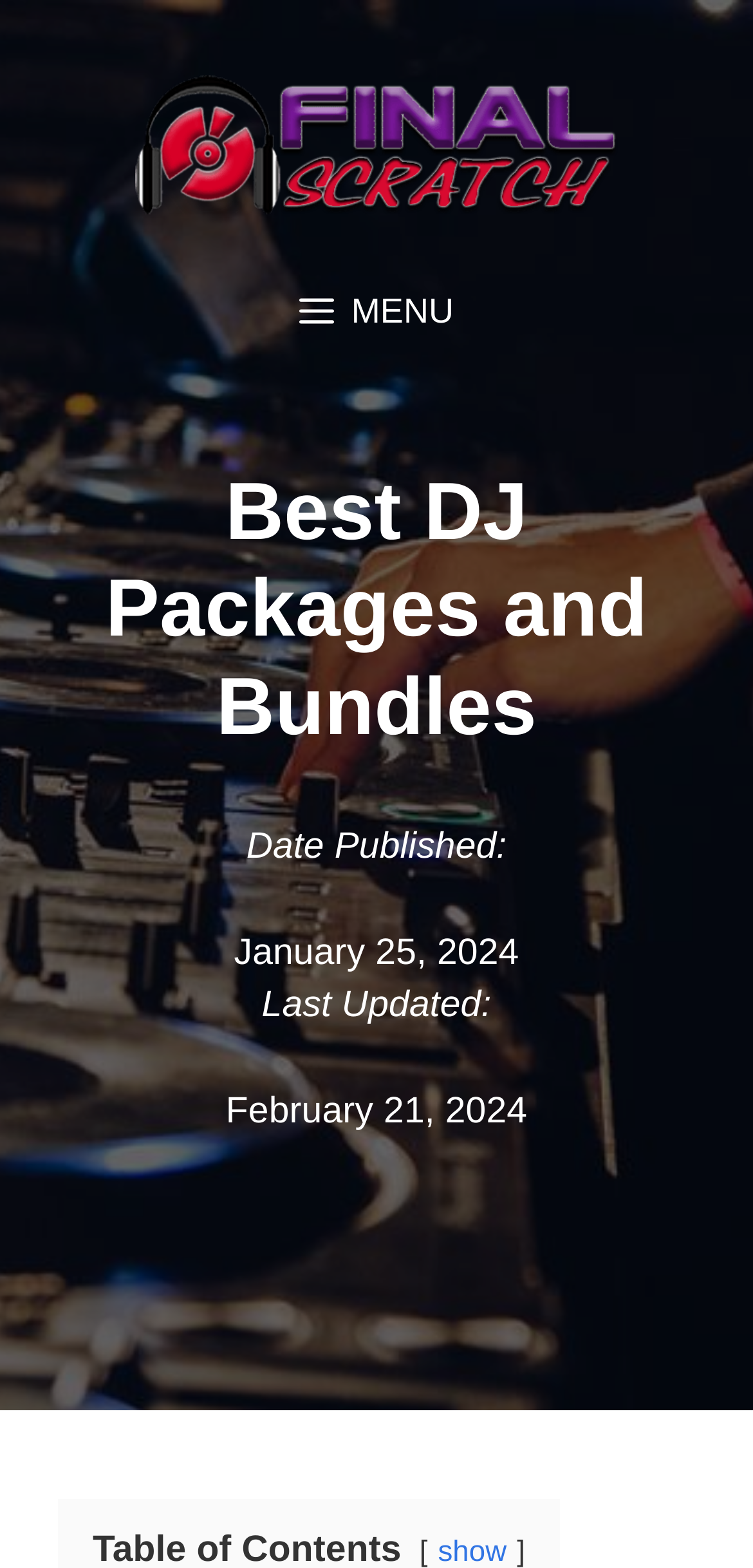What is the name of the website? Look at the image and give a one-word or short phrase answer.

Final Scratch